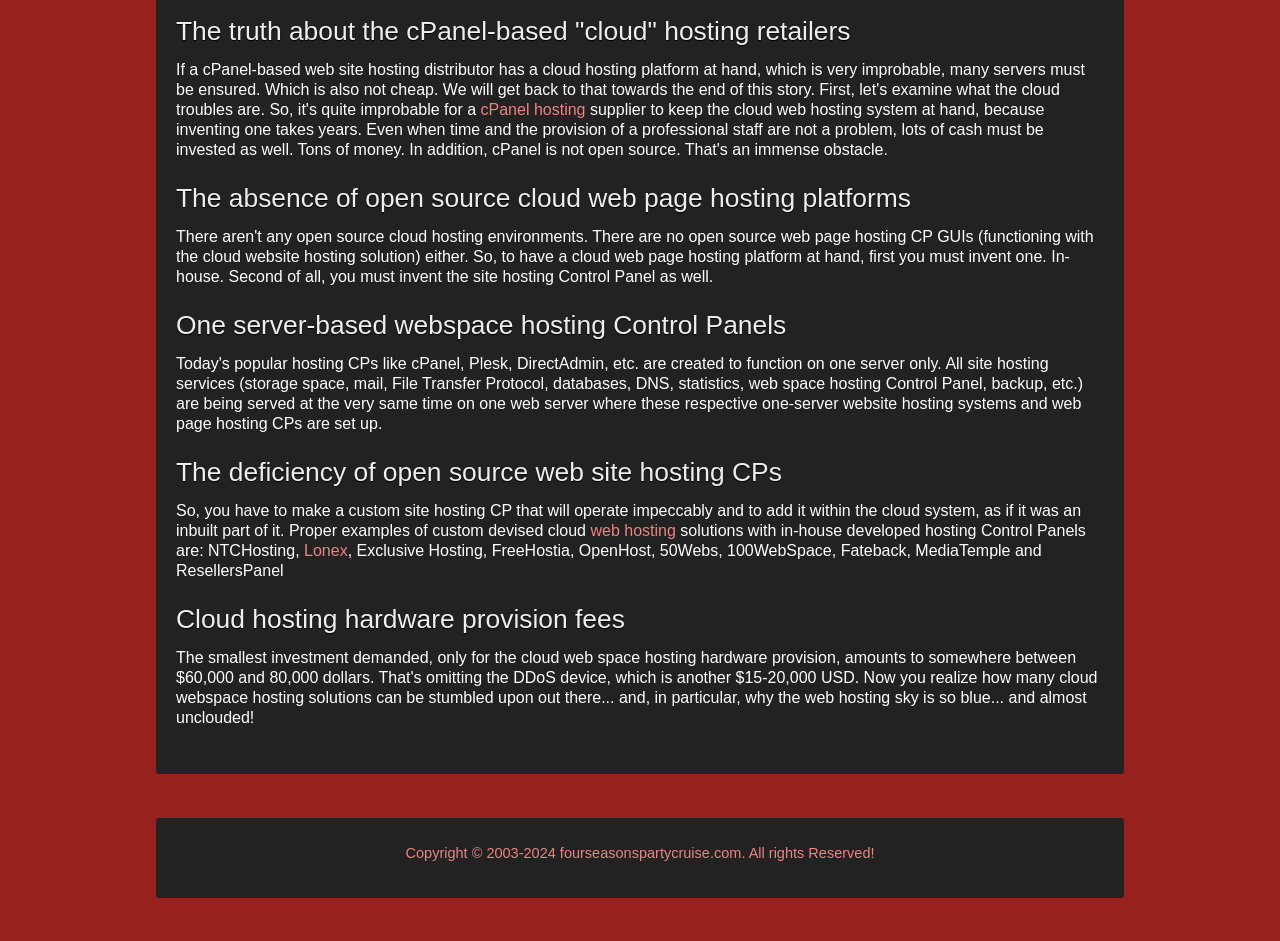Show the bounding box coordinates for the HTML element described as: "Lonex".

[0.238, 0.576, 0.272, 0.594]